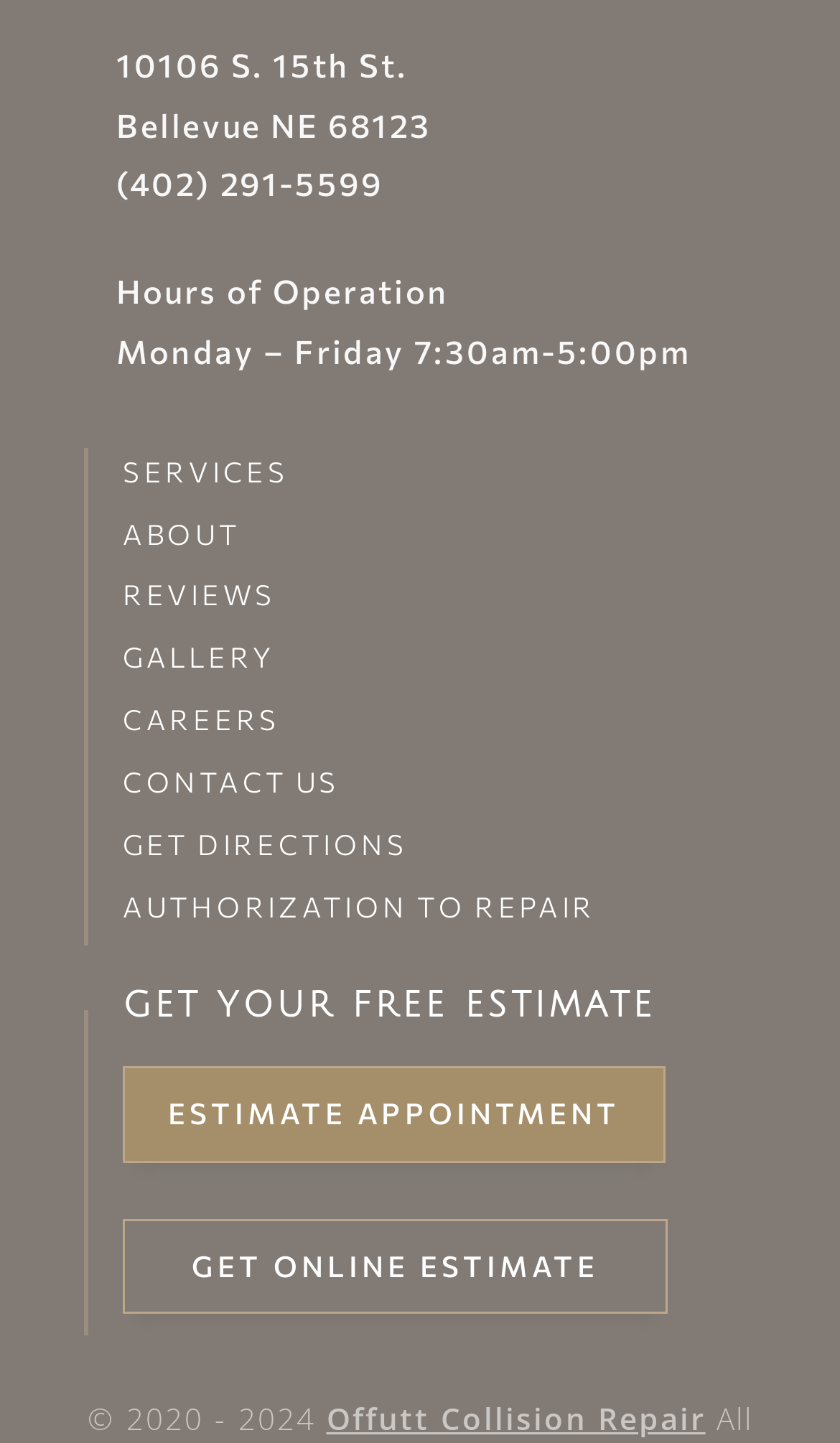Find the bounding box coordinates for the UI element that matches this description: "(402) 291-5599".

[0.138, 0.114, 0.456, 0.141]